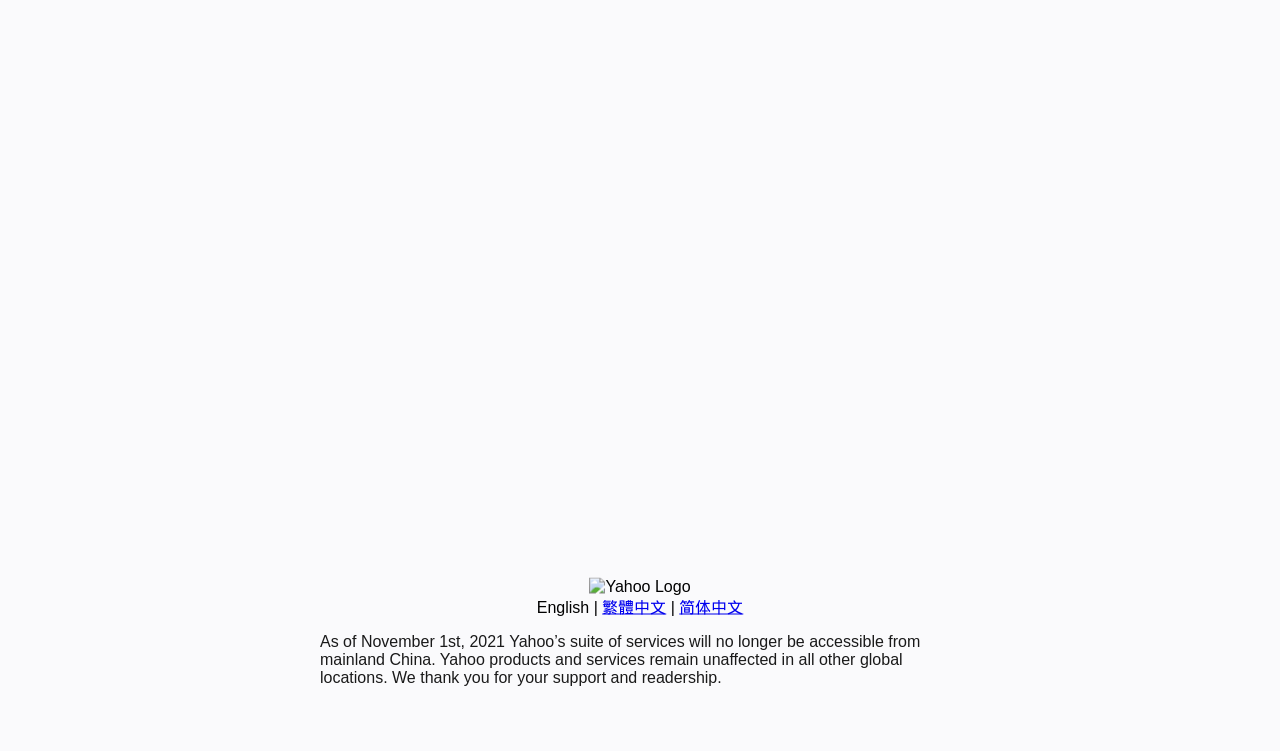Identify the bounding box coordinates for the UI element described as: "English". The coordinates should be provided as four floats between 0 and 1: [left, top, right, bottom].

[0.419, 0.797, 0.46, 0.82]